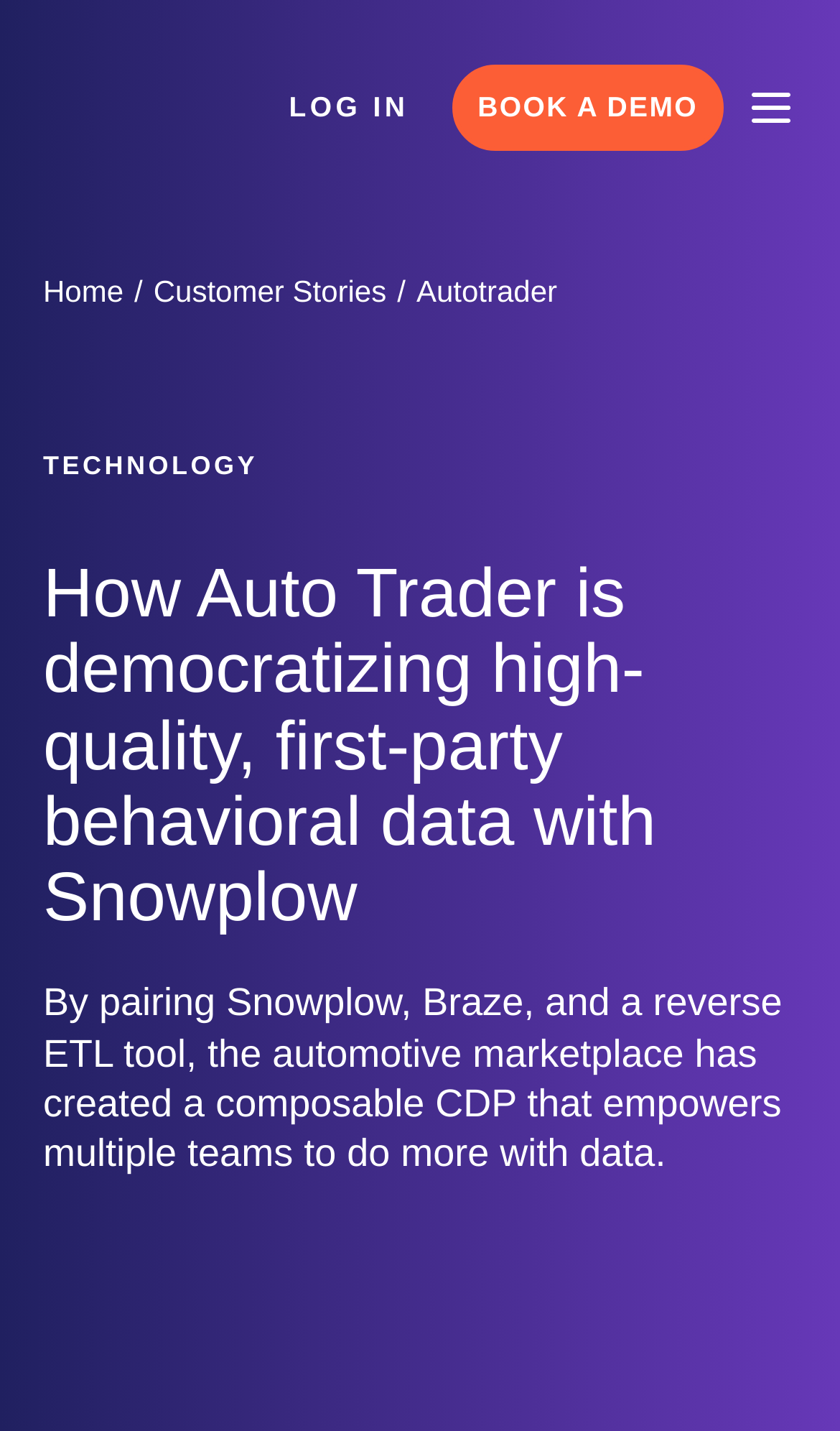Provide the bounding box coordinates of the HTML element described by the text: "Book A Demo". The coordinates should be in the format [left, top, right, bottom] with values between 0 and 1.

[0.538, 0.045, 0.862, 0.105]